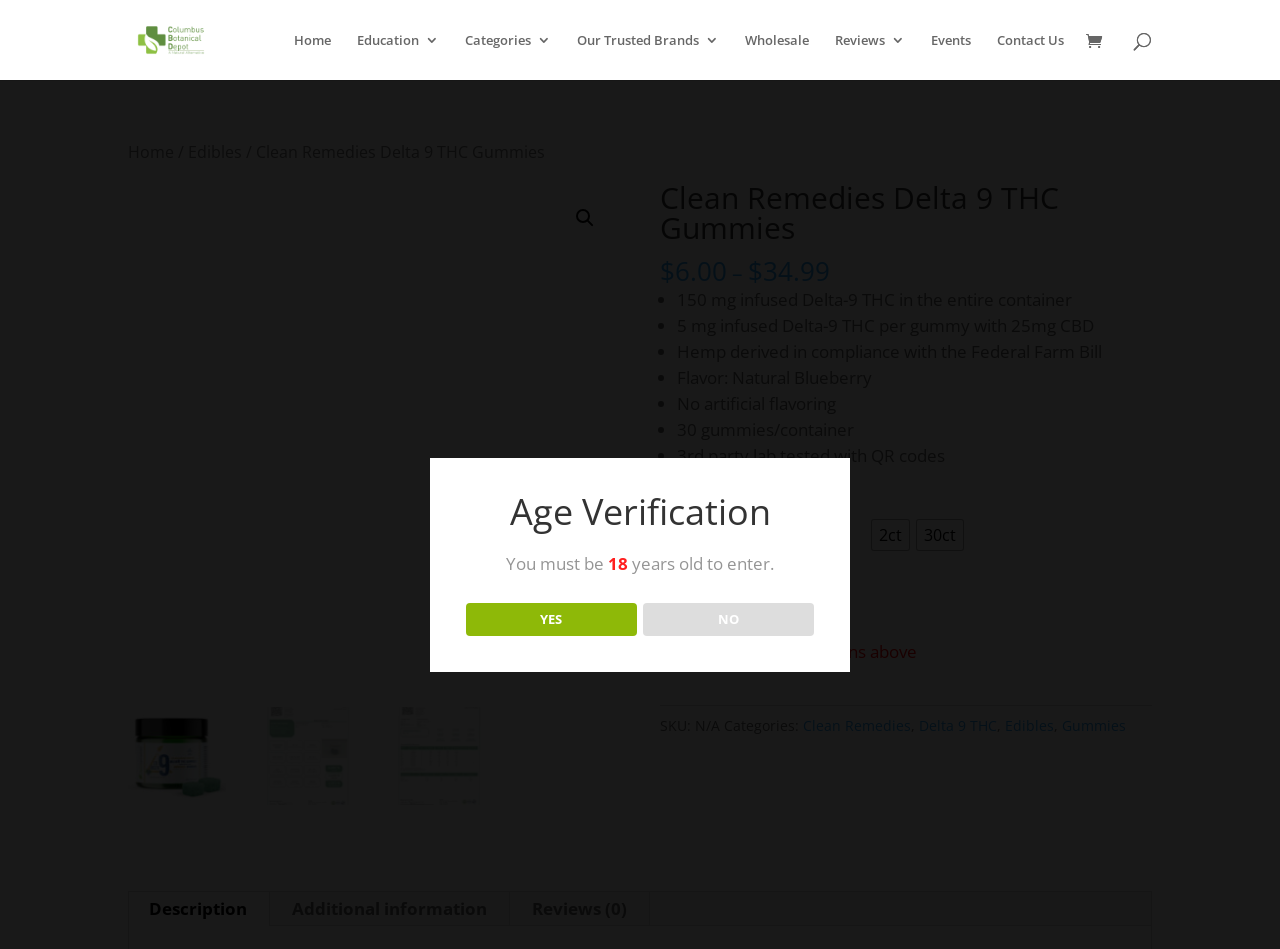How many gummies are in the container?
Please provide a comprehensive answer based on the details in the screenshot.

The number of gummies in the container can be found in the product details section, where it is listed as one of the product features. It is indicated by the text '30 gummies/container'.